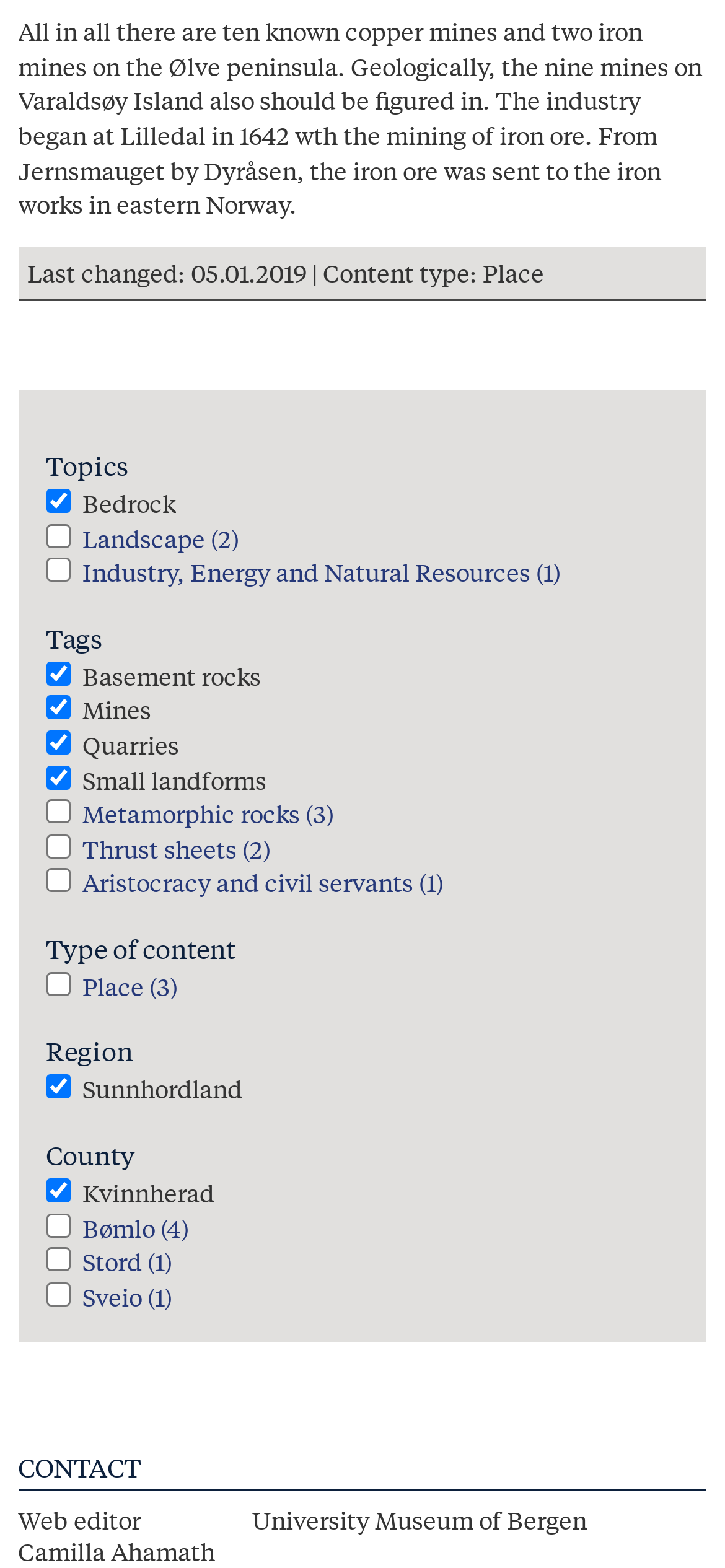Analyze the image and deliver a detailed answer to the question: How many filters are available under 'Topics'?

Under the 'Topics' heading, there are three filters available: 'Remove Bedrock filter', 'Apply Landscape filter', and 'Apply Industry, Energy and Natural Resources filter'. These filters can be used to narrow down the search results.